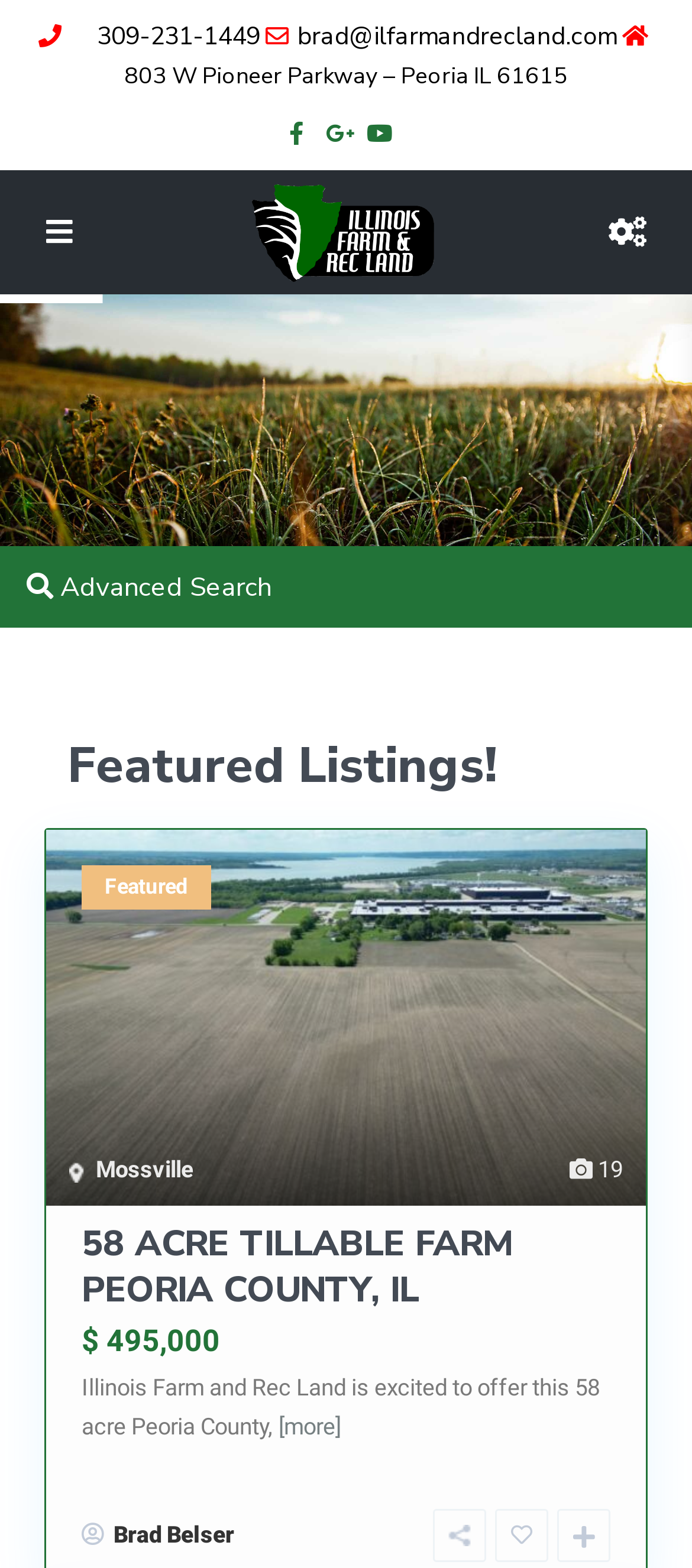Please specify the bounding box coordinates in the format (top-left x, top-left y, bottom-right x, bottom-right y), with all values as floating point numbers between 0 and 1. Identify the bounding box of the UI element described by: brad@ilfarmandrecland.com

[0.429, 0.0, 0.891, 0.046]